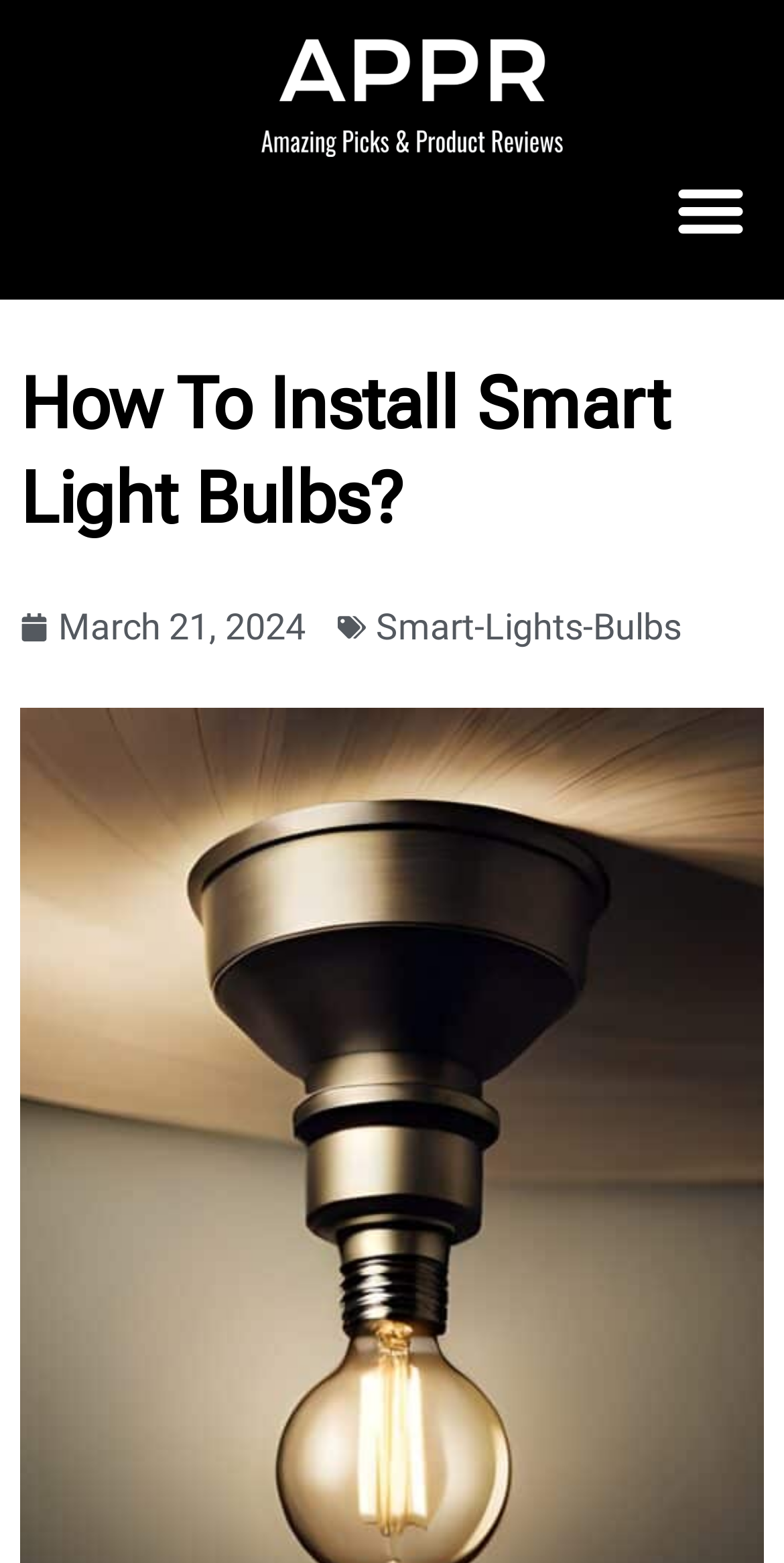Determine the bounding box coordinates for the UI element matching this description: "Menu".

[0.84, 0.1, 0.974, 0.168]